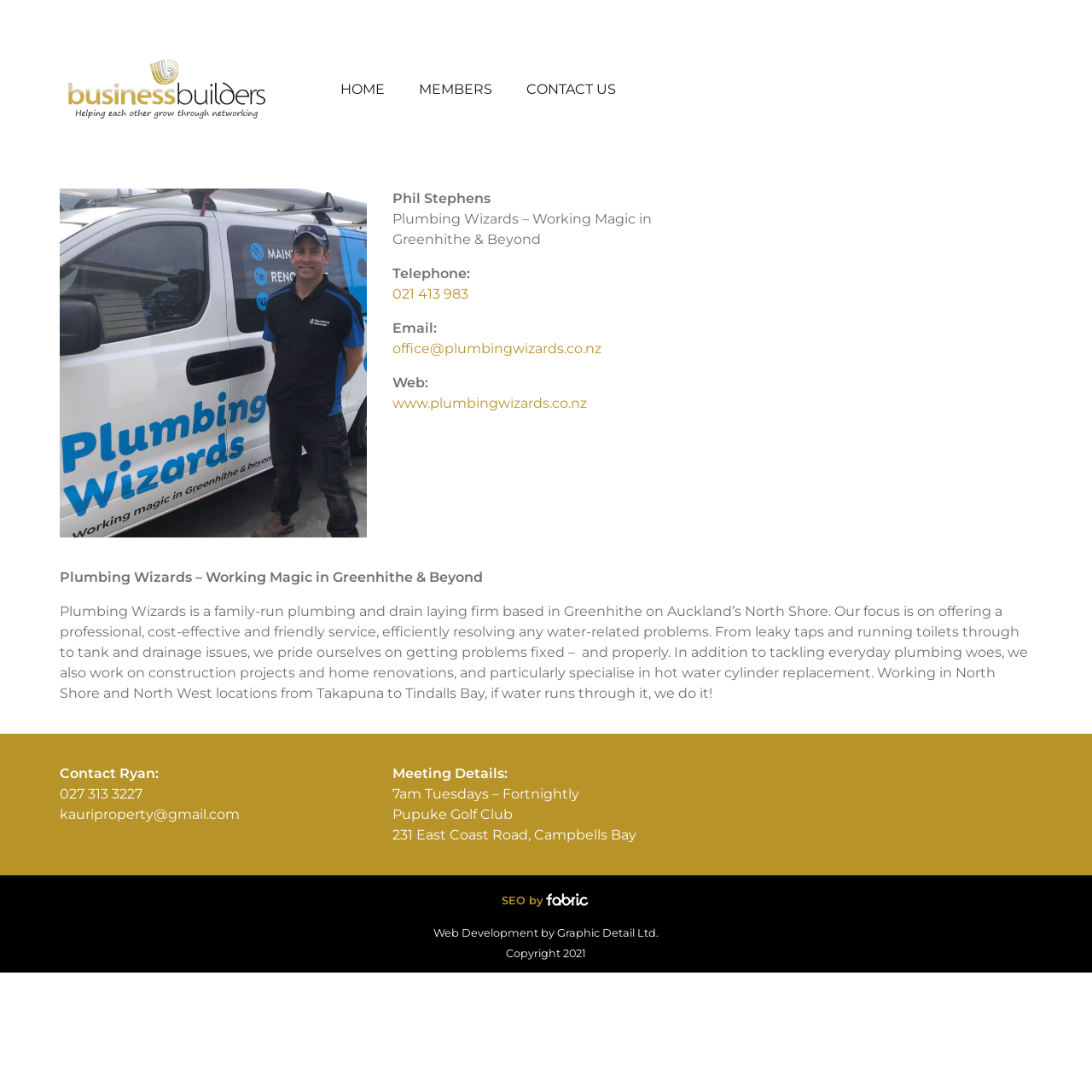Please identify the coordinates of the bounding box that should be clicked to fulfill this instruction: "Visit the website of Plumbing Wizards".

[0.359, 0.362, 0.538, 0.377]